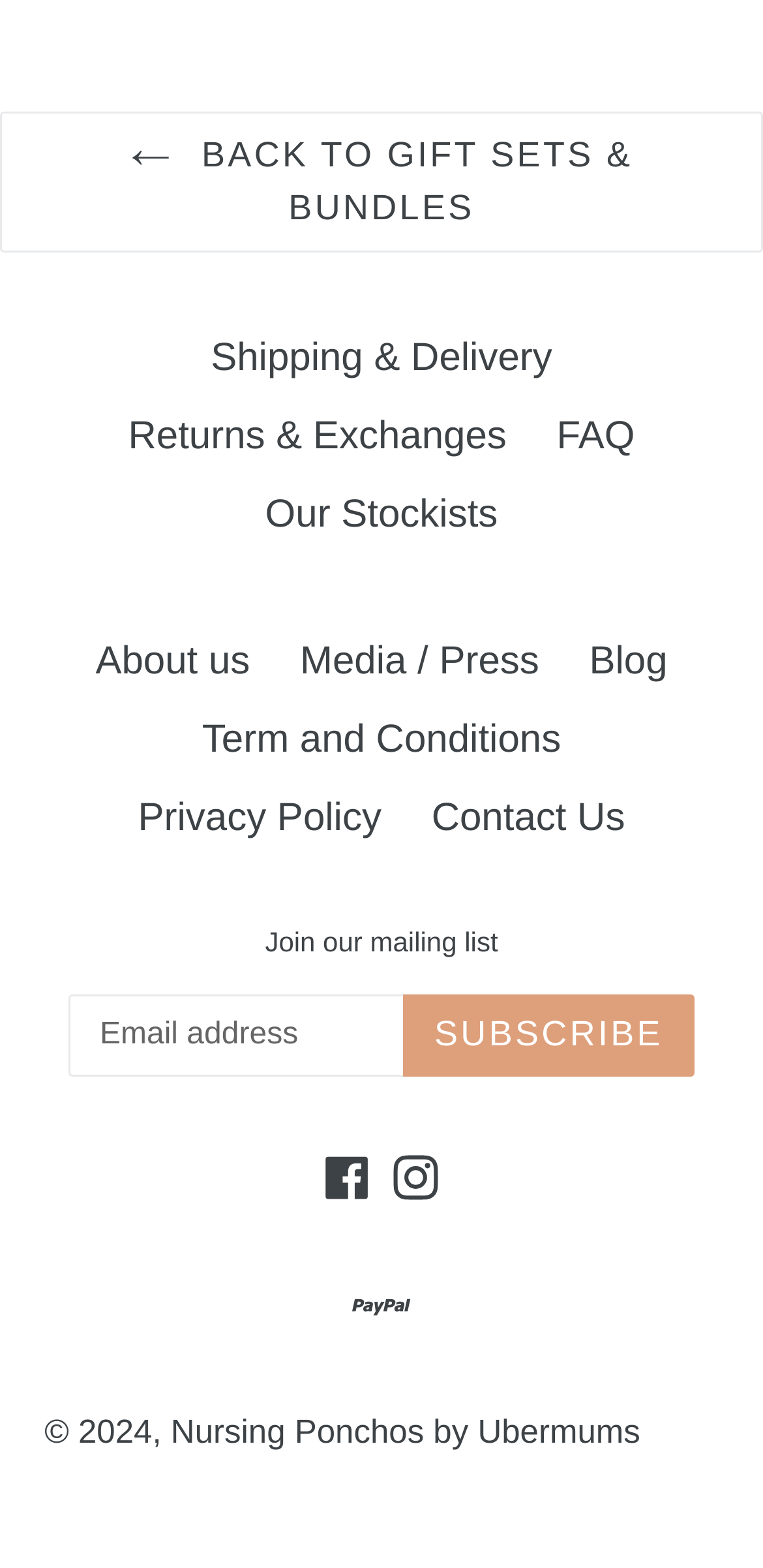Please specify the bounding box coordinates of the area that should be clicked to accomplish the following instruction: "Contact us". The coordinates should consist of four float numbers between 0 and 1, i.e., [left, top, right, bottom].

[0.566, 0.509, 0.819, 0.536]